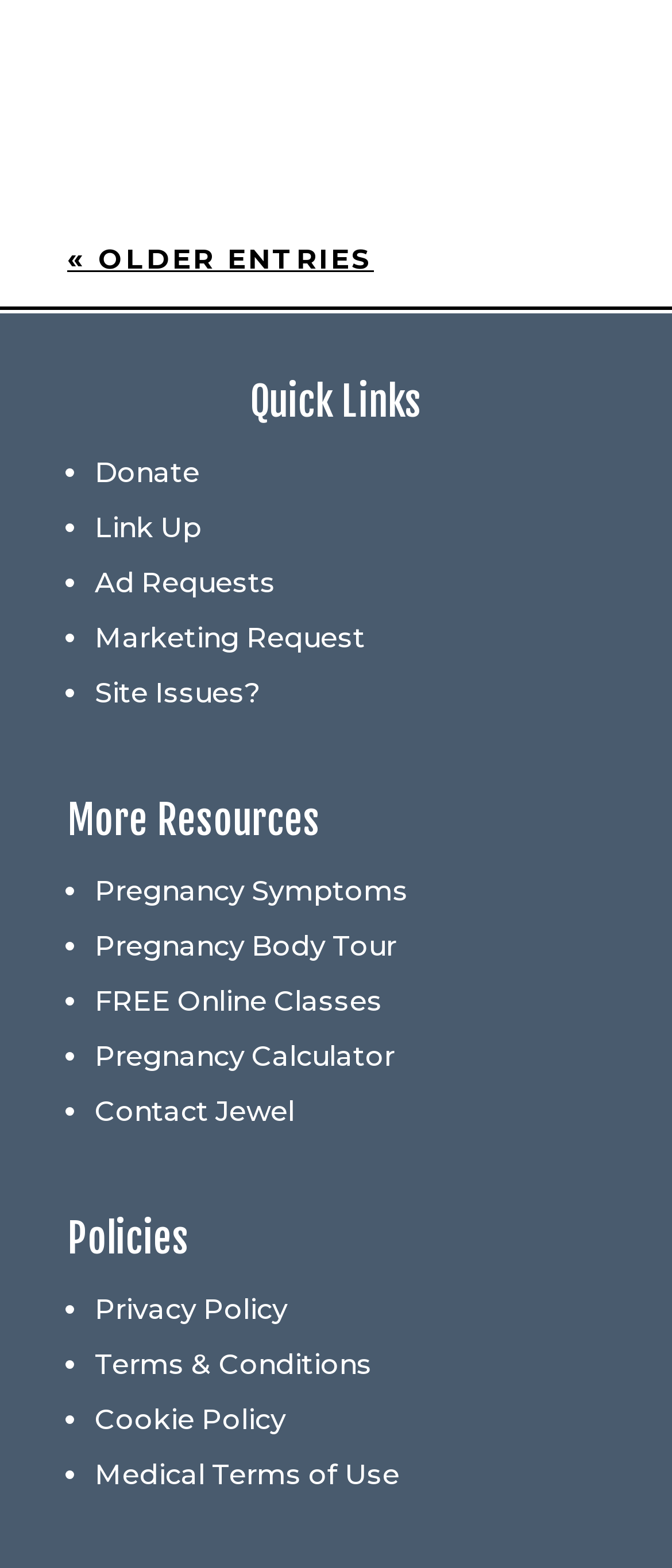Determine the bounding box for the HTML element described here: "Donate". The coordinates should be given as [left, top, right, bottom] with each number being a float between 0 and 1.

[0.141, 0.291, 0.297, 0.312]